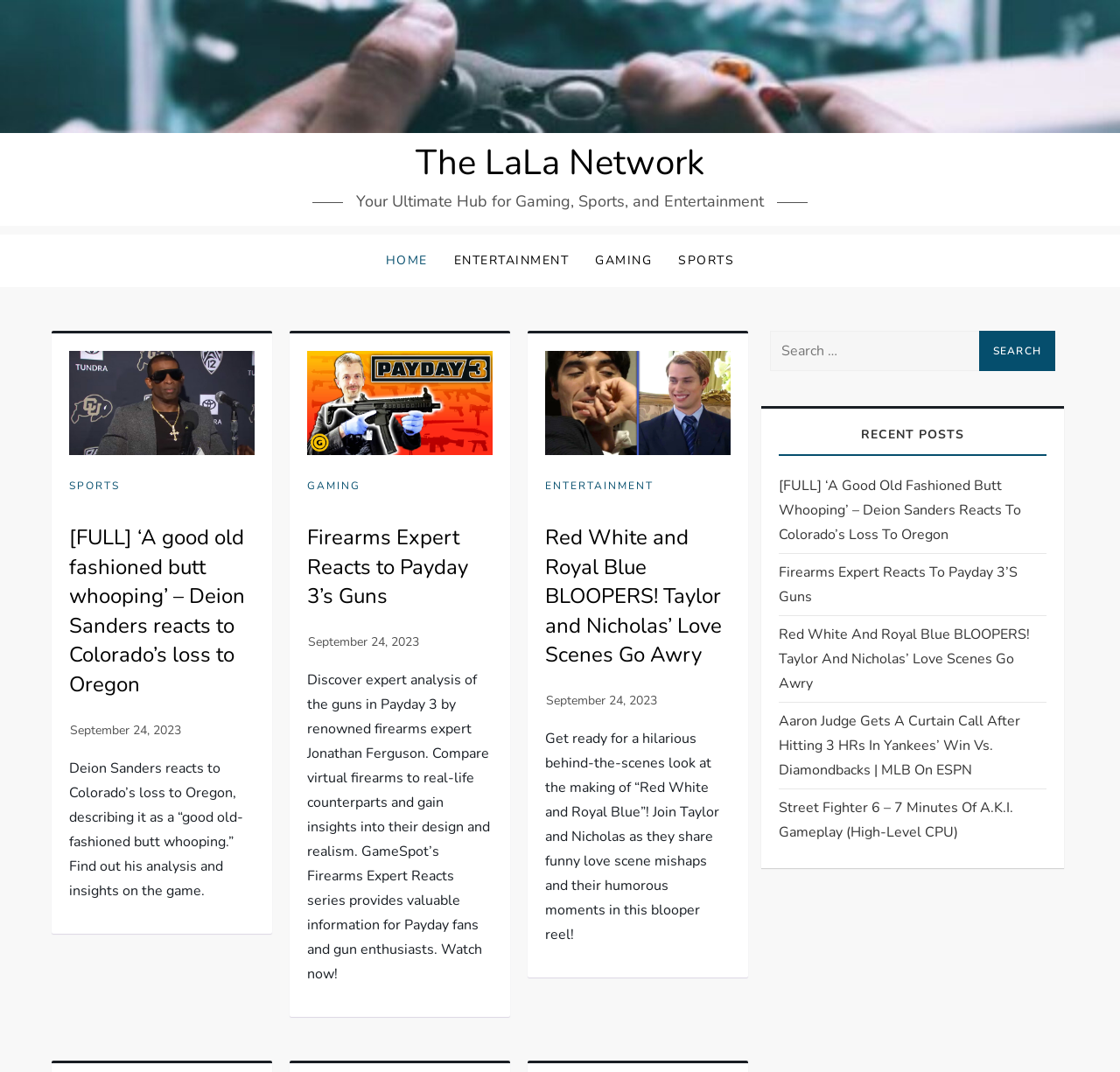Generate the title text from the webpage.

The LaLa Network